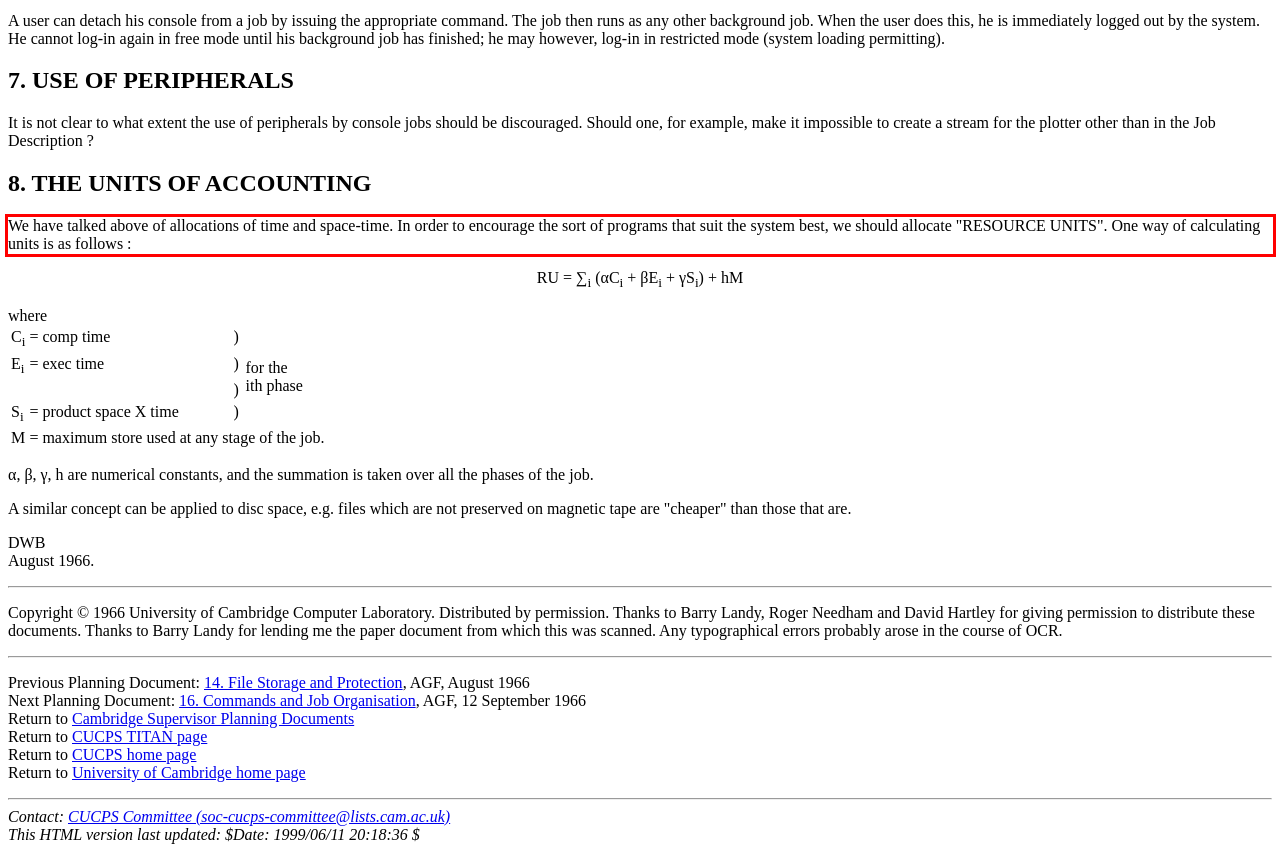There is a UI element on the webpage screenshot marked by a red bounding box. Extract and generate the text content from within this red box.

We have talked above of allocations of time and space-time. In order to encourage the sort of programs that suit the system best, we should allocate "RESOURCE UNITS". One way of calculating units is as follows :